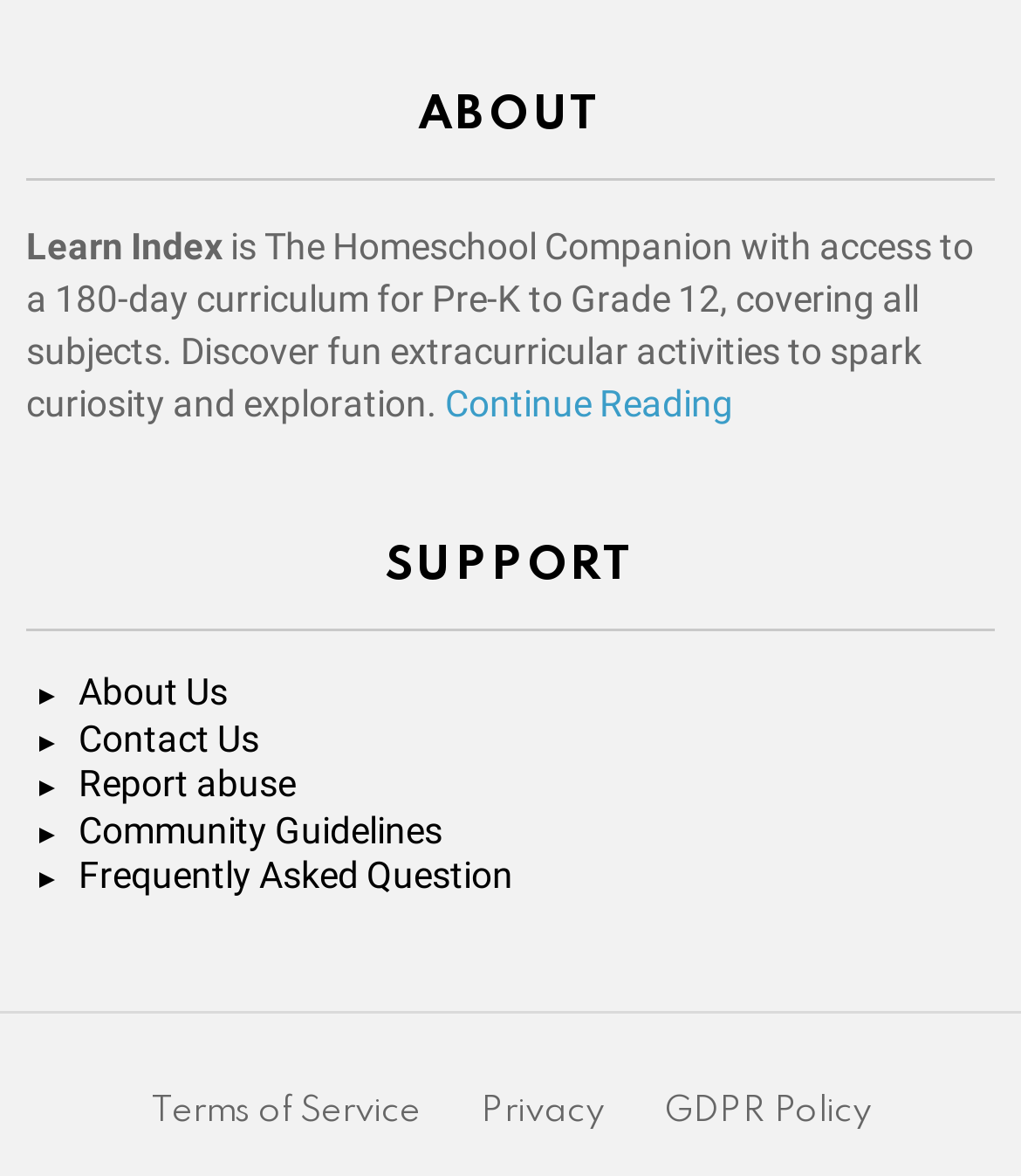Please answer the following question using a single word or phrase: 
How many subjects are covered by the 180-day curriculum?

All subjects